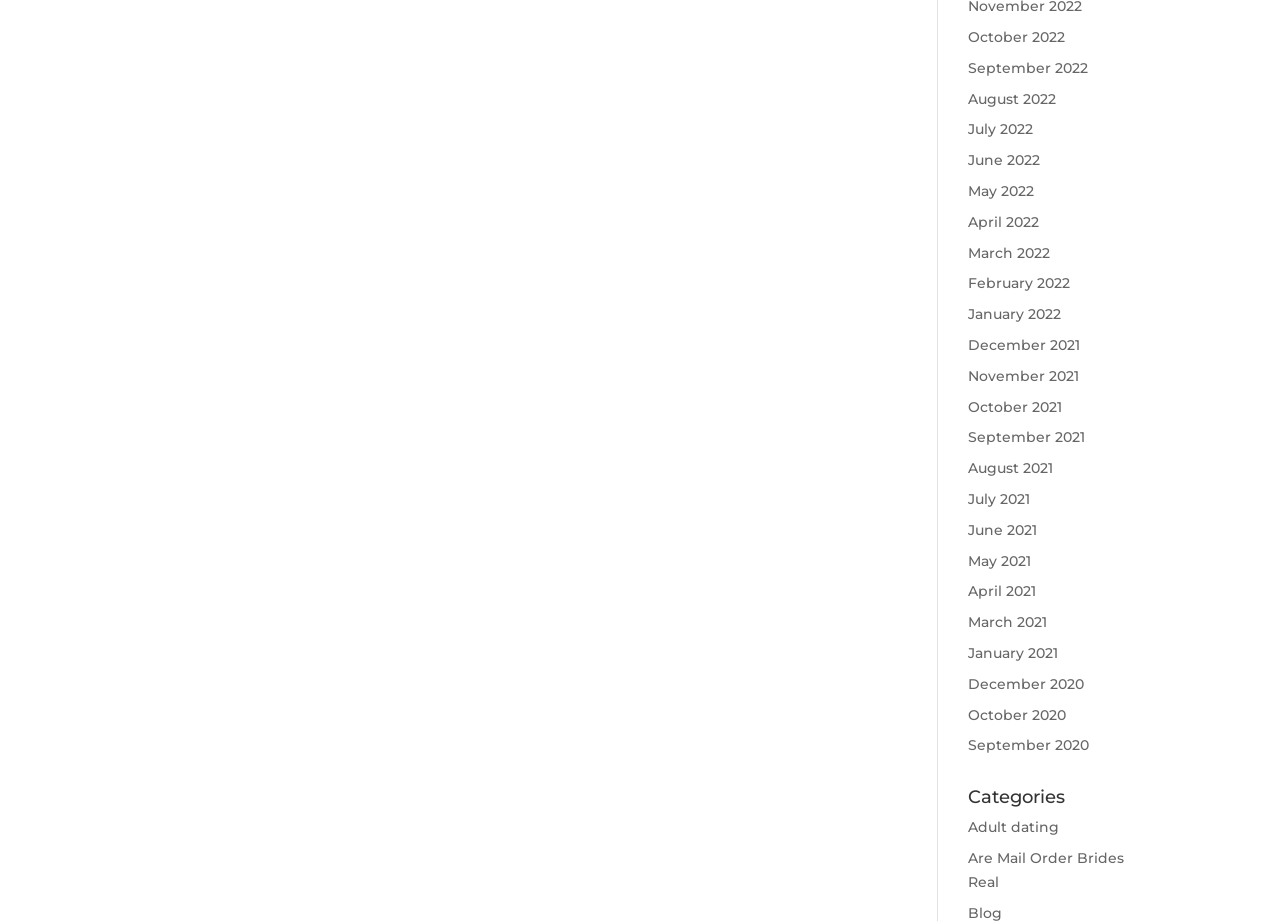Calculate the bounding box coordinates for the UI element based on the following description: "August 2021". Ensure the coordinates are four float numbers between 0 and 1, i.e., [left, top, right, bottom].

[0.756, 0.499, 0.823, 0.518]